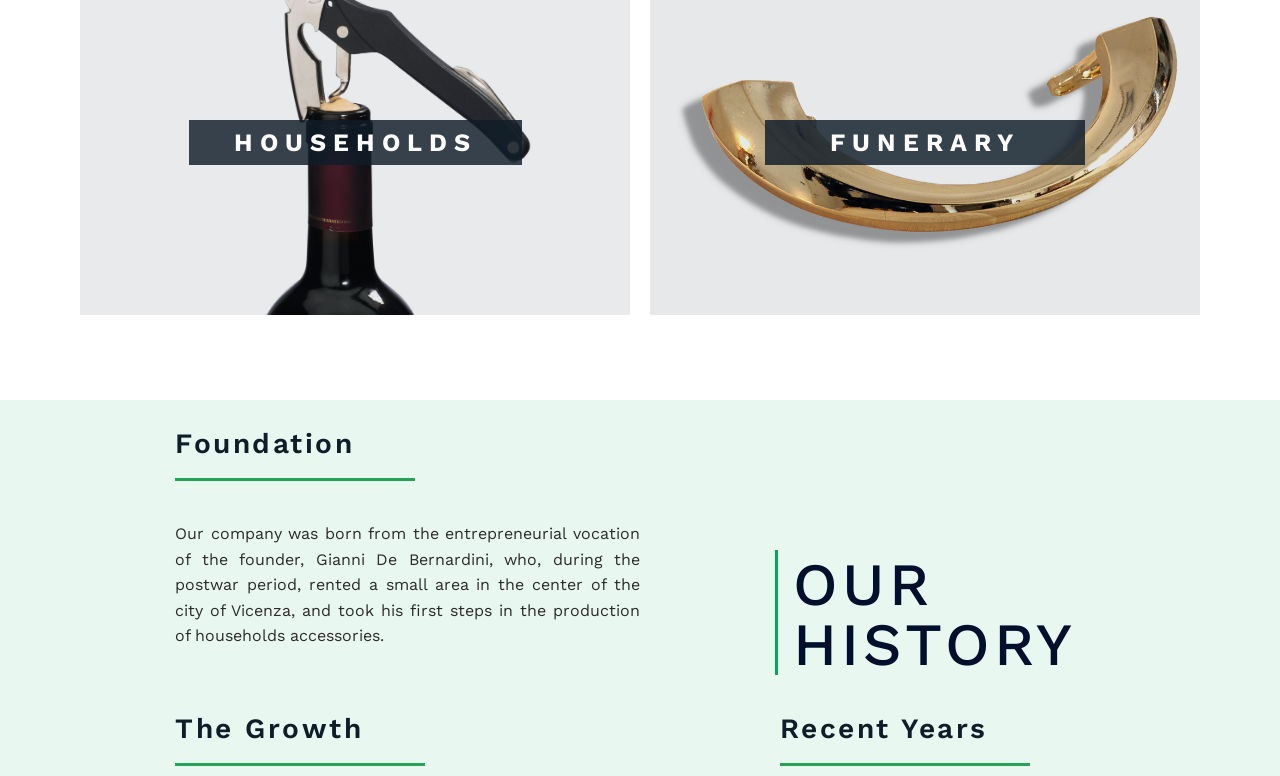Ascertain the bounding box coordinates for the UI element detailed here: "FUNERARY". The coordinates should be provided as [left, top, right, bottom] with each value being a float between 0 and 1.

[0.598, 0.155, 0.848, 0.213]